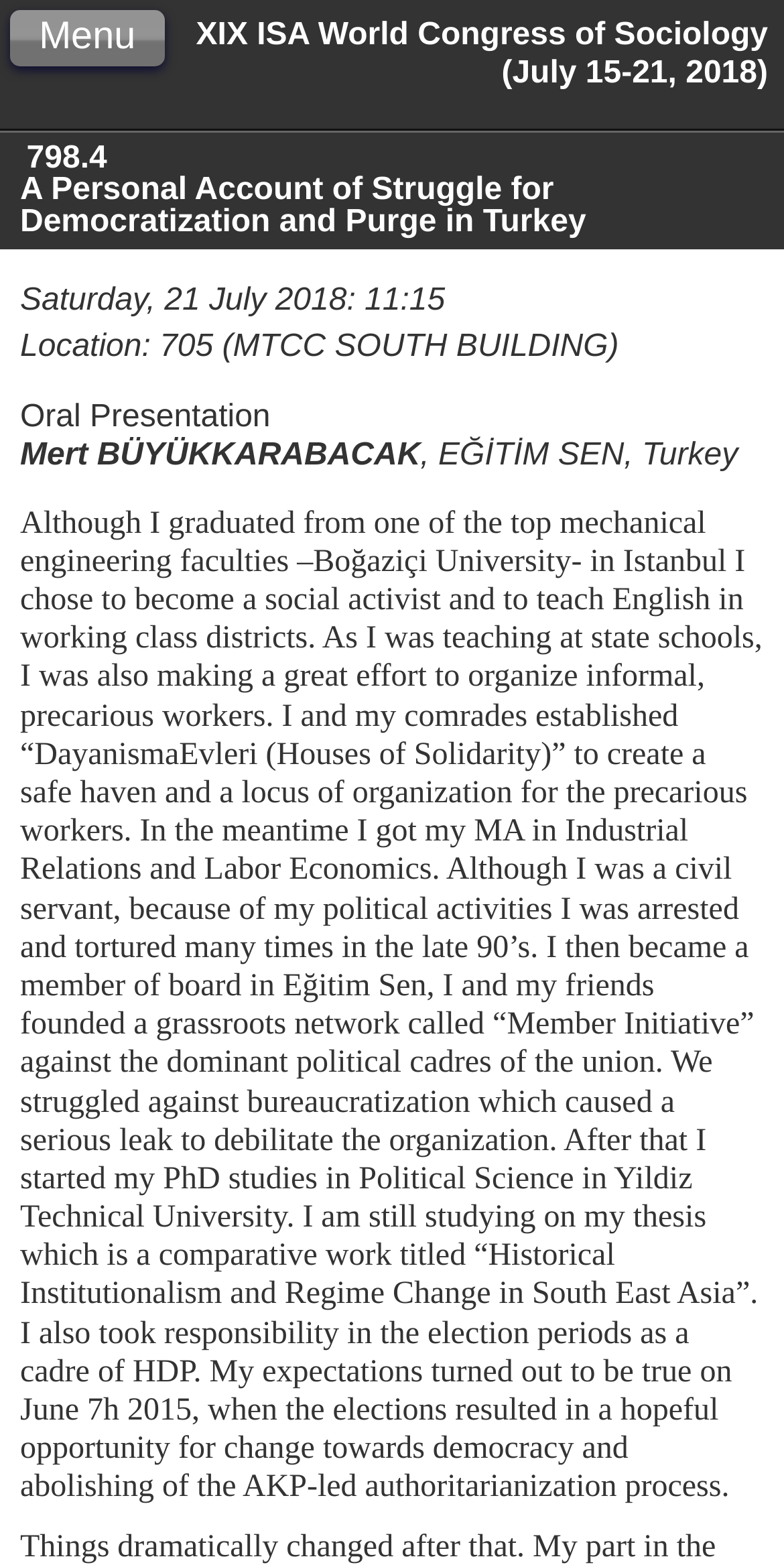What is the date of the event?
Please craft a detailed and exhaustive response to the question.

I found the date of the event by looking at the StaticText element with the text 'Saturday, 21 July 2018: 11:15' which indicates the date and time of the event.